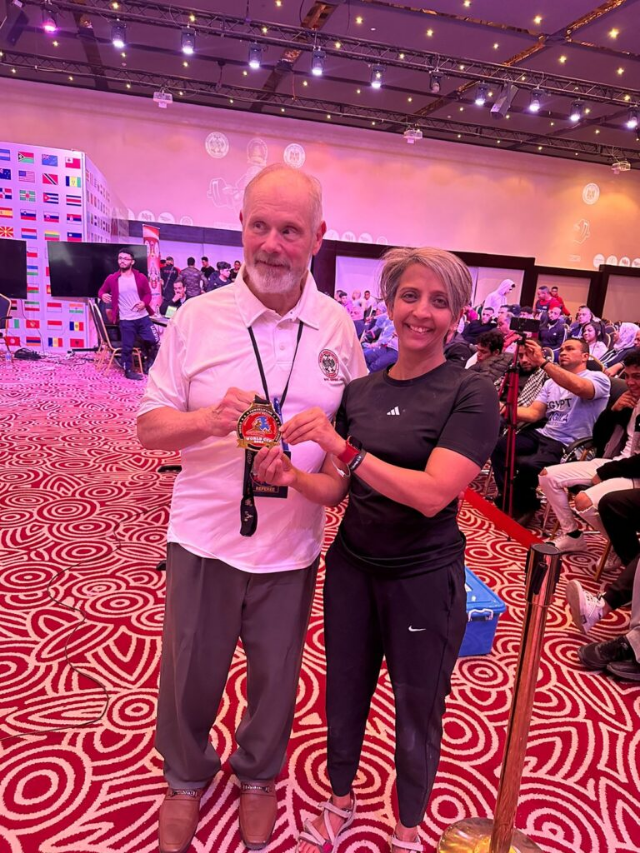Answer in one word or a short phrase: 
What is the occasion celebrated in the background?

International Women’s Day